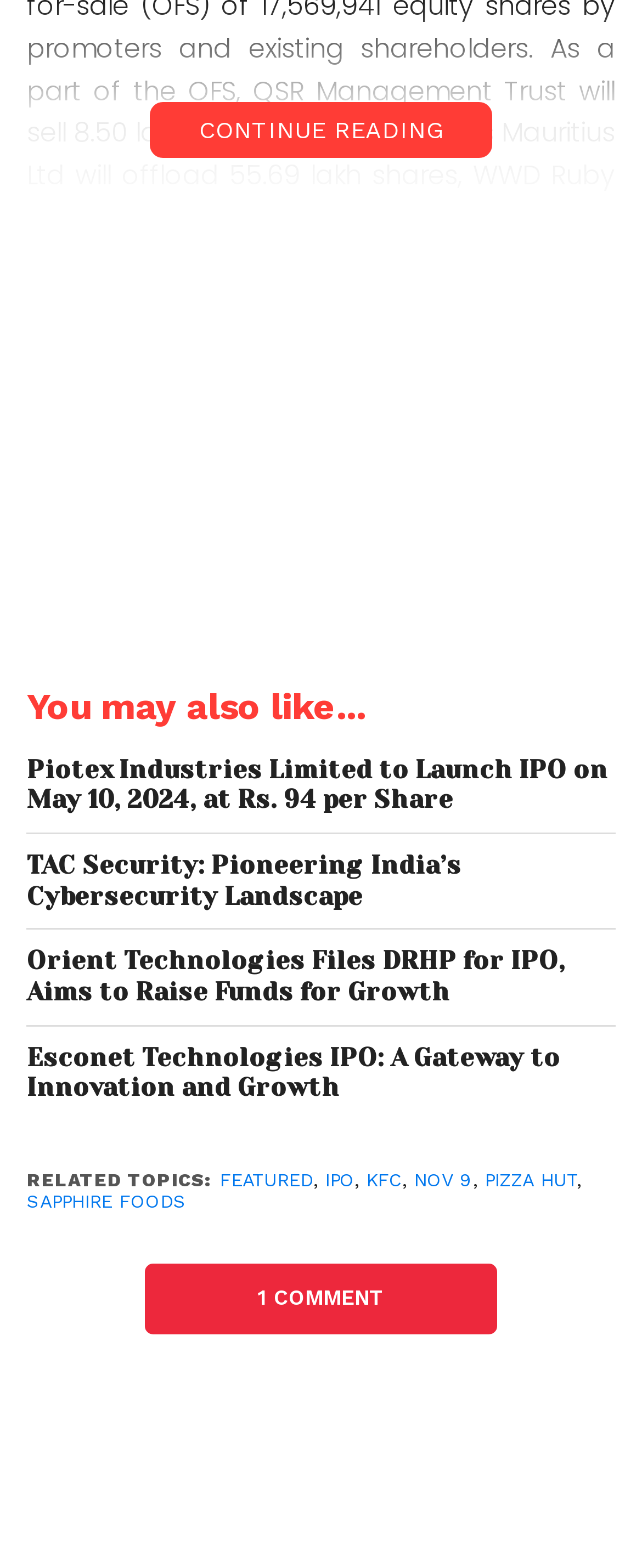Please answer the following query using a single word or phrase: 
What is the company mentioned in the article?

Sapphire Foods